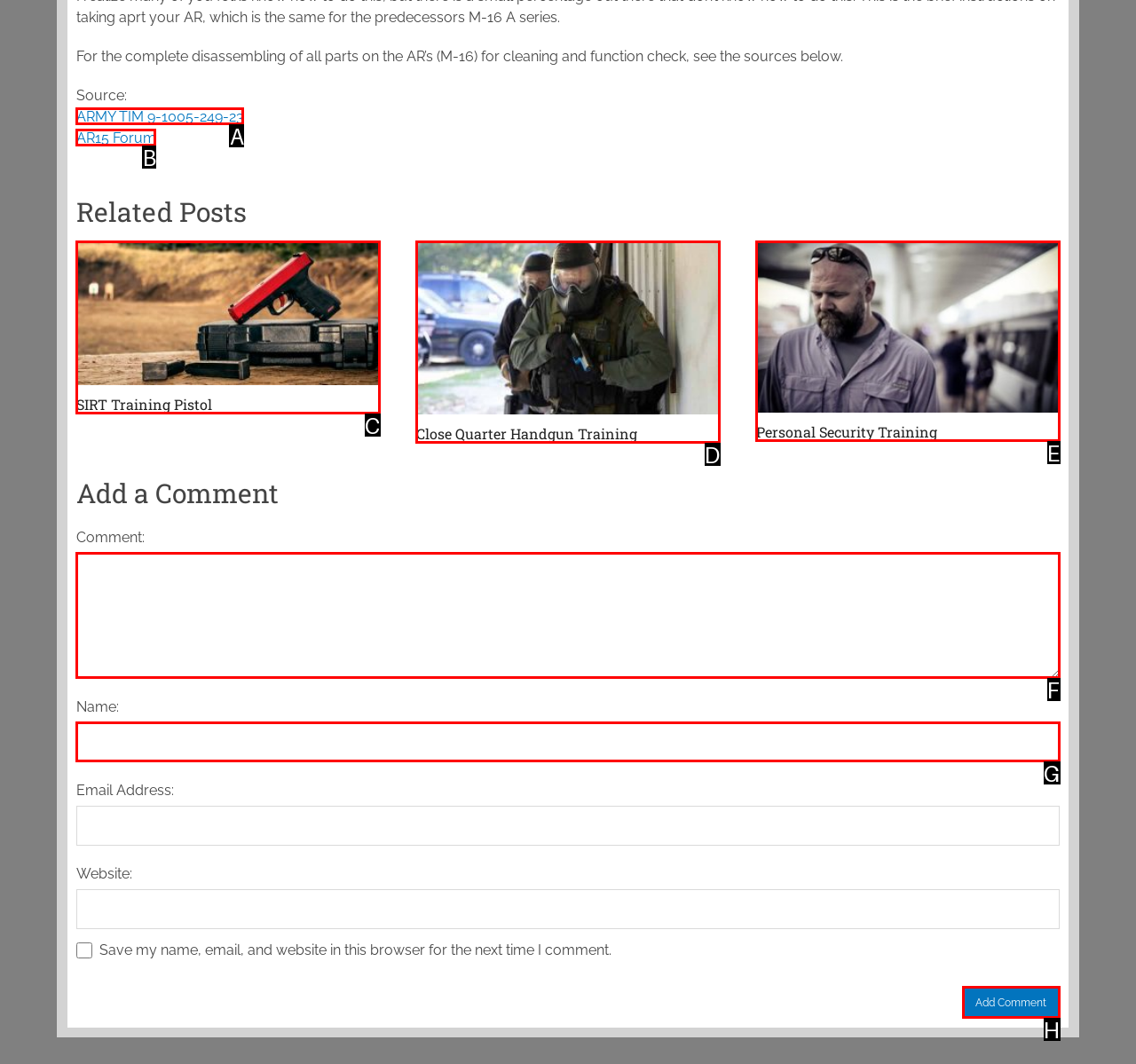Identify the letter corresponding to the UI element that matches this description: AR15 Forum
Answer using only the letter from the provided options.

B